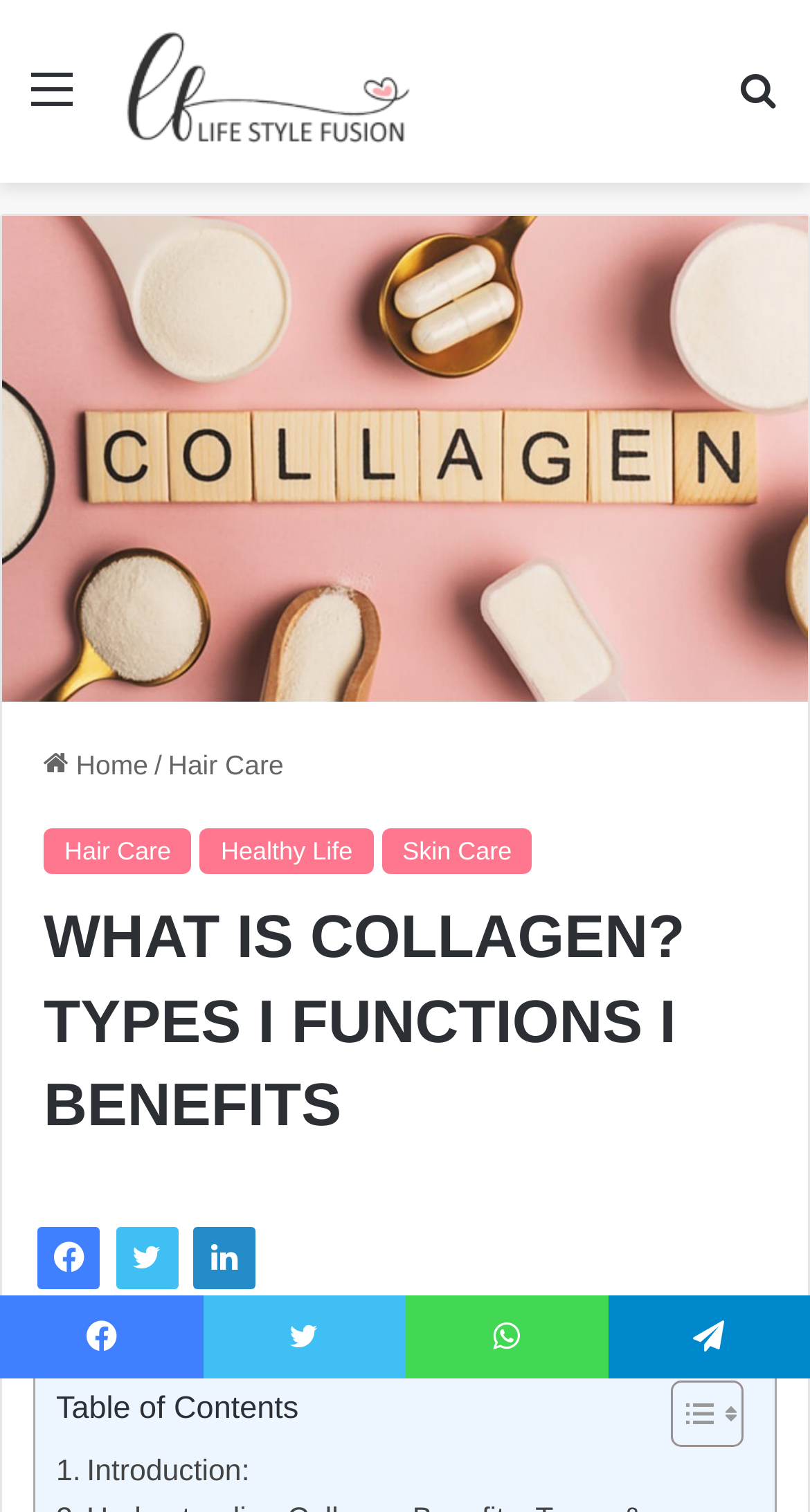Find the bounding box coordinates of the area to click in order to follow the instruction: "Click on the menu".

[0.038, 0.04, 0.09, 0.102]